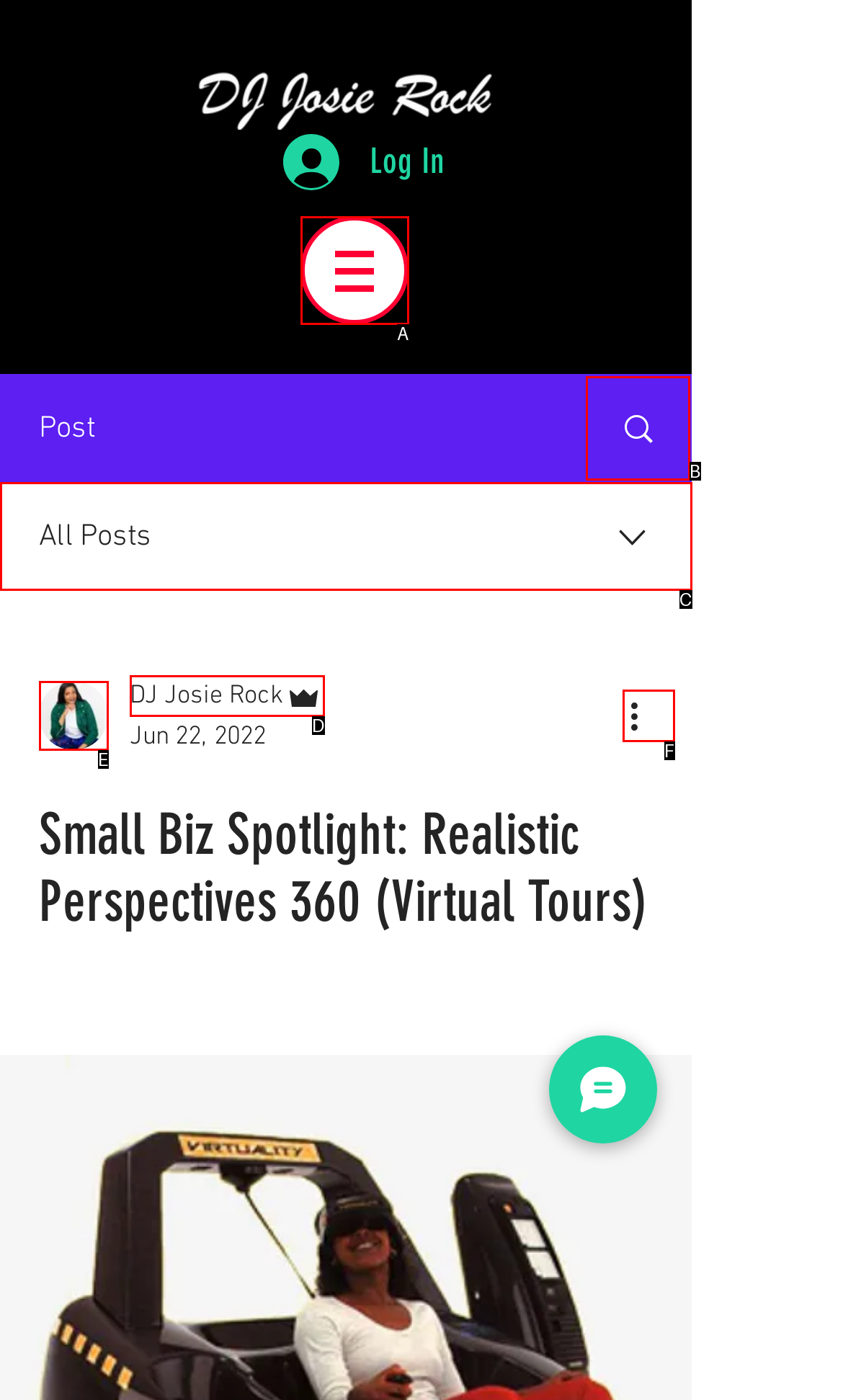Match the description: title="Mobile Navigation Menu" to the appropriate HTML element. Respond with the letter of your selected option.

None